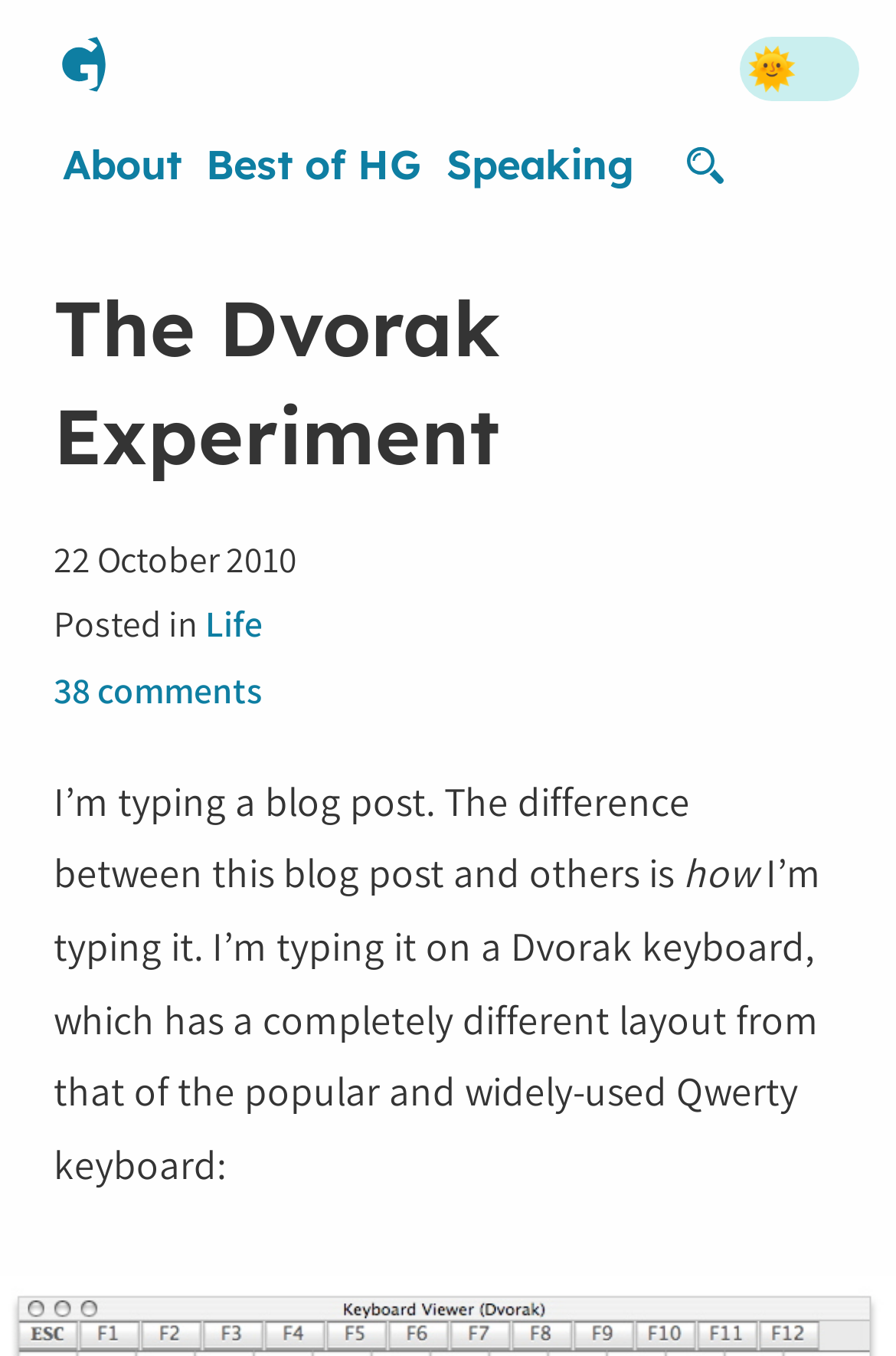Please identify the bounding box coordinates of the clickable element to fulfill the following instruction: "Read the blog post". The coordinates should be four float numbers between 0 and 1, i.e., [left, top, right, bottom].

[0.06, 0.571, 0.77, 0.663]